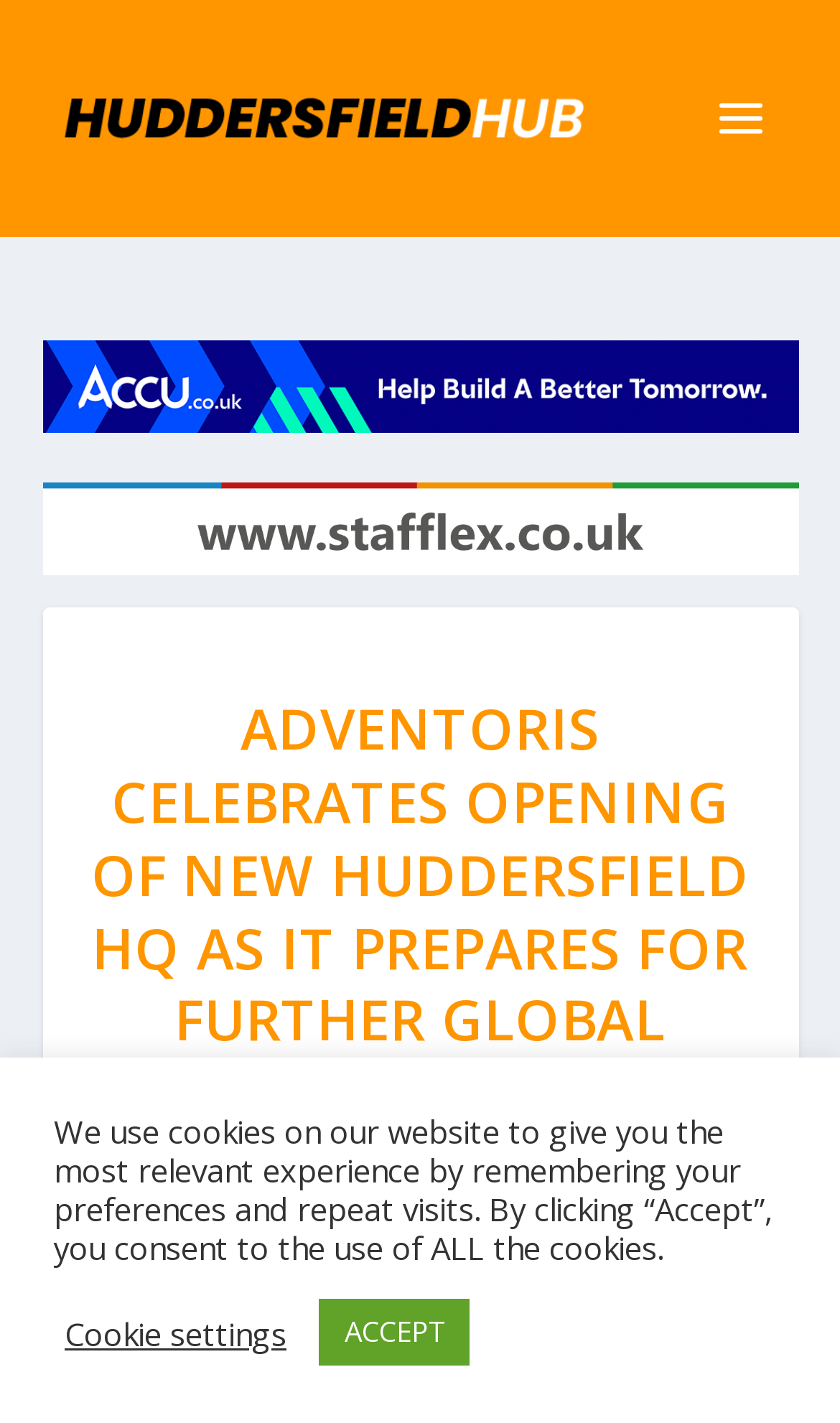Deliver a detailed narrative of the webpage's visual and textual elements.

The webpage is about Adventoris, a software company, celebrating the opening of its new Huddersfield HQ and preparing for further global expansion. 

At the top left of the page, there is a link to "Huddersfield Hub" accompanied by an image with the same name. Below this, there are three horizontal sections, each containing a link and an image. 

The main content of the page starts with a heading that announces the celebration of Adventoris' new Huddersfield HQ and its preparation for global expansion. Below the heading, there is a section with the author's name, "Martin Shaw", and the date "Jan 23, 2024". 

To the right of the author's section, there are two links: "Business" and another link with a comment count icon. 

At the bottom of the page, there is a notification about the use of cookies on the website, with two buttons: "Cookie settings" and "ACCEPT".